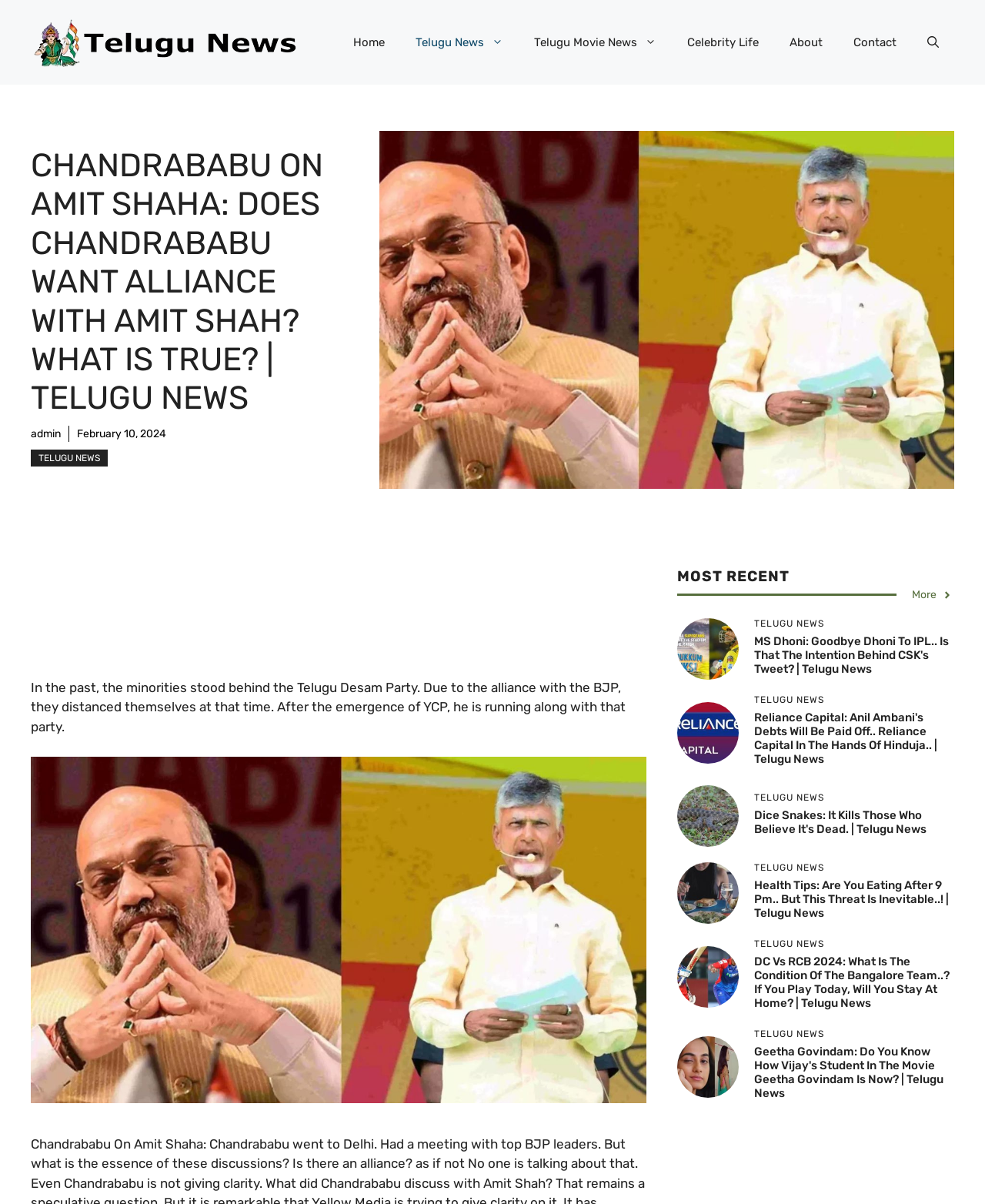Please provide a brief answer to the question using only one word or phrase: 
What is the name of the party mentioned in the news article?

Telugu Desam Party